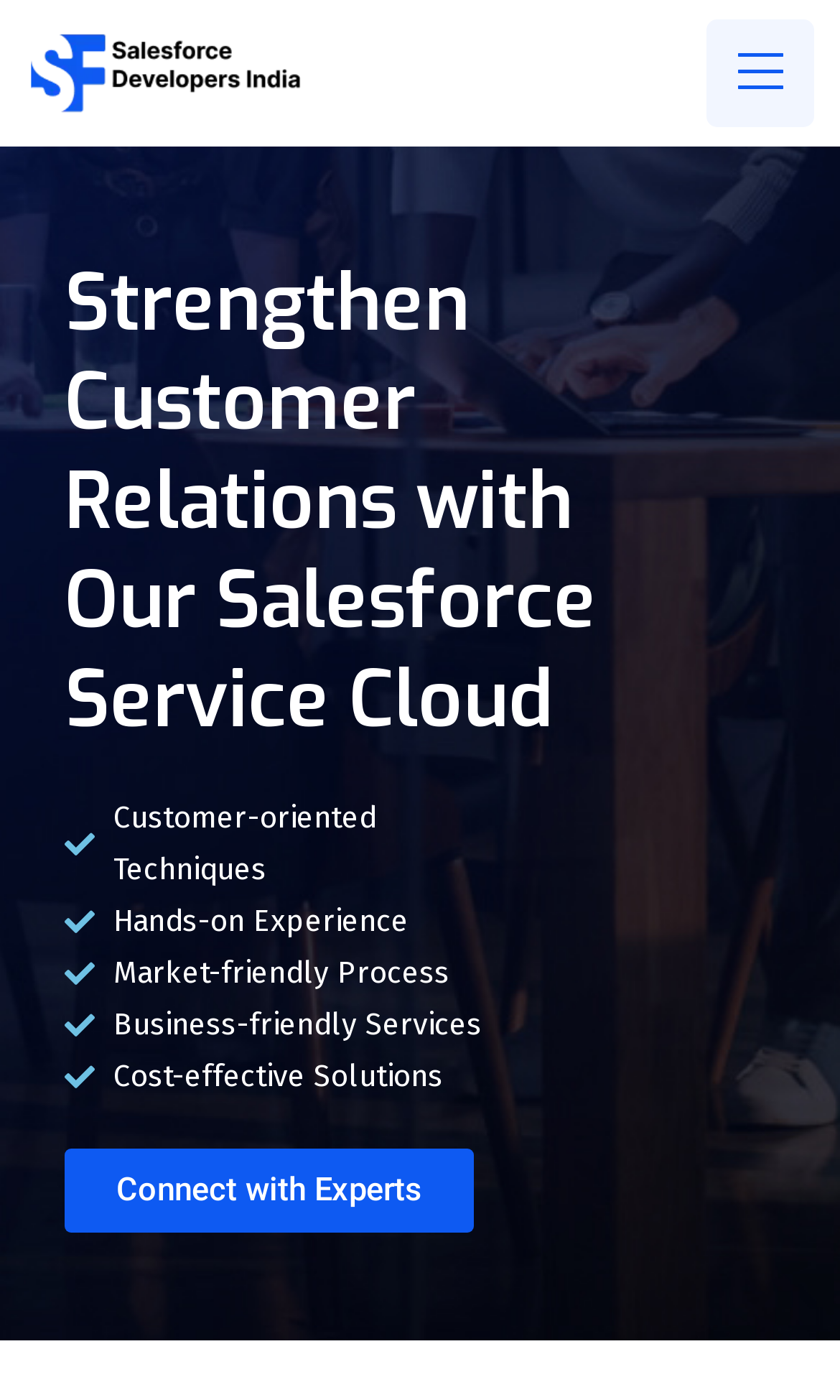Summarize the webpage in an elaborate manner.

The webpage is about Salesforce Service Cloud, a customer relationship management tool. At the top left, there is a Salesforce logo, accompanied by a link to Salesforce. On the top right, there is a button with a hamburger icon.

The main heading, "Strengthen Customer Relations with Our Salesforce Service Cloud", is prominently displayed in the middle of the page. Below the heading, there are five short paragraphs or bullet points, each describing a benefit of using the Salesforce Service Cloud, including customer-oriented techniques, hands-on experience, market-friendly process, business-friendly services, and cost-effective solutions.

At the bottom of the page, there is a call-to-action button, "Connect with Experts", which is centered and easily accessible. Overall, the webpage is focused on promoting the Salesforce Service Cloud as a solution for improving customer relationships.